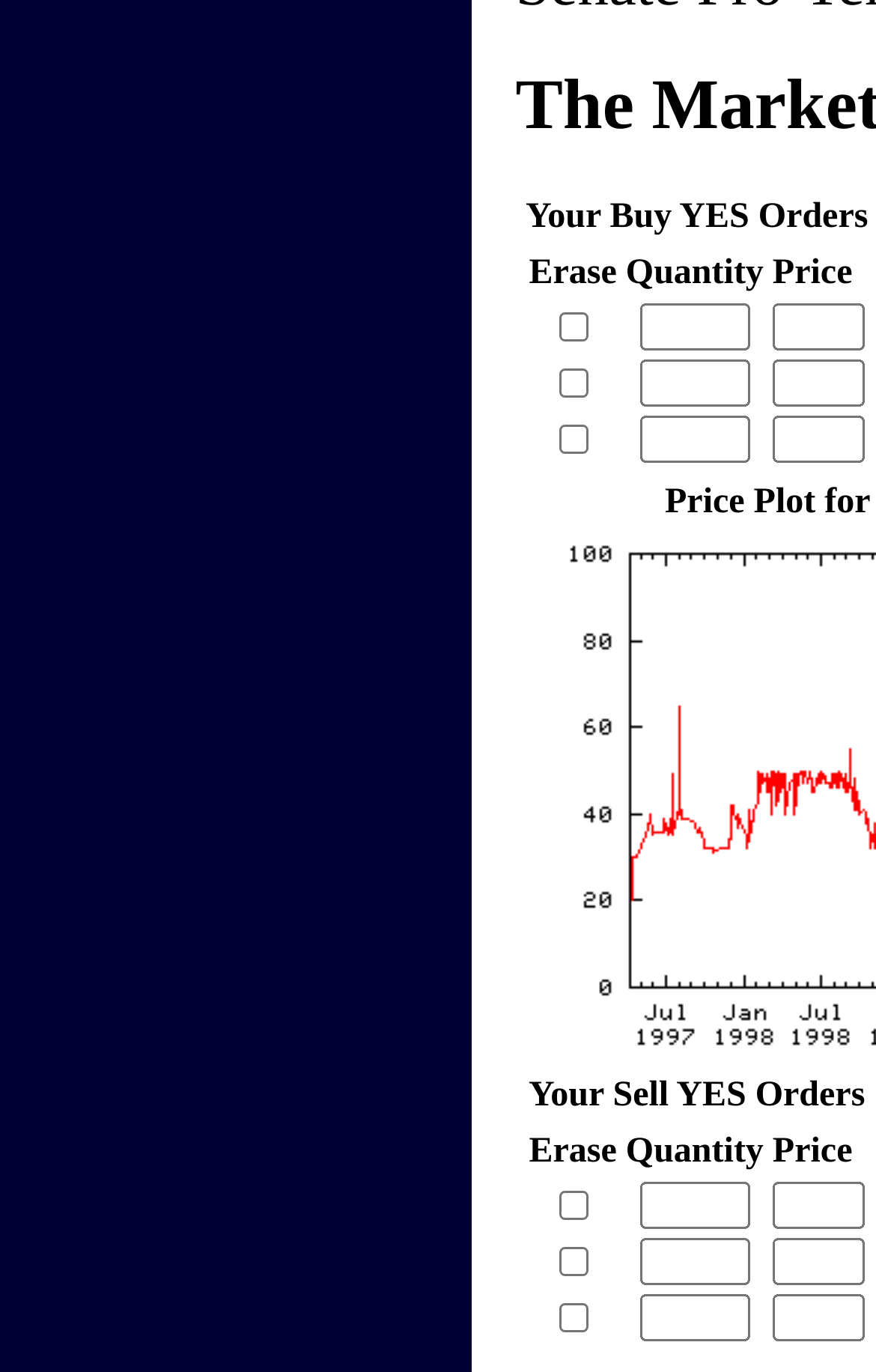Determine the bounding box coordinates for the area that needs to be clicked to fulfill this task: "Check the first checkbox in Your Buy YES Orders". The coordinates must be given as four float numbers between 0 and 1, i.e., [left, top, right, bottom].

[0.639, 0.227, 0.672, 0.249]